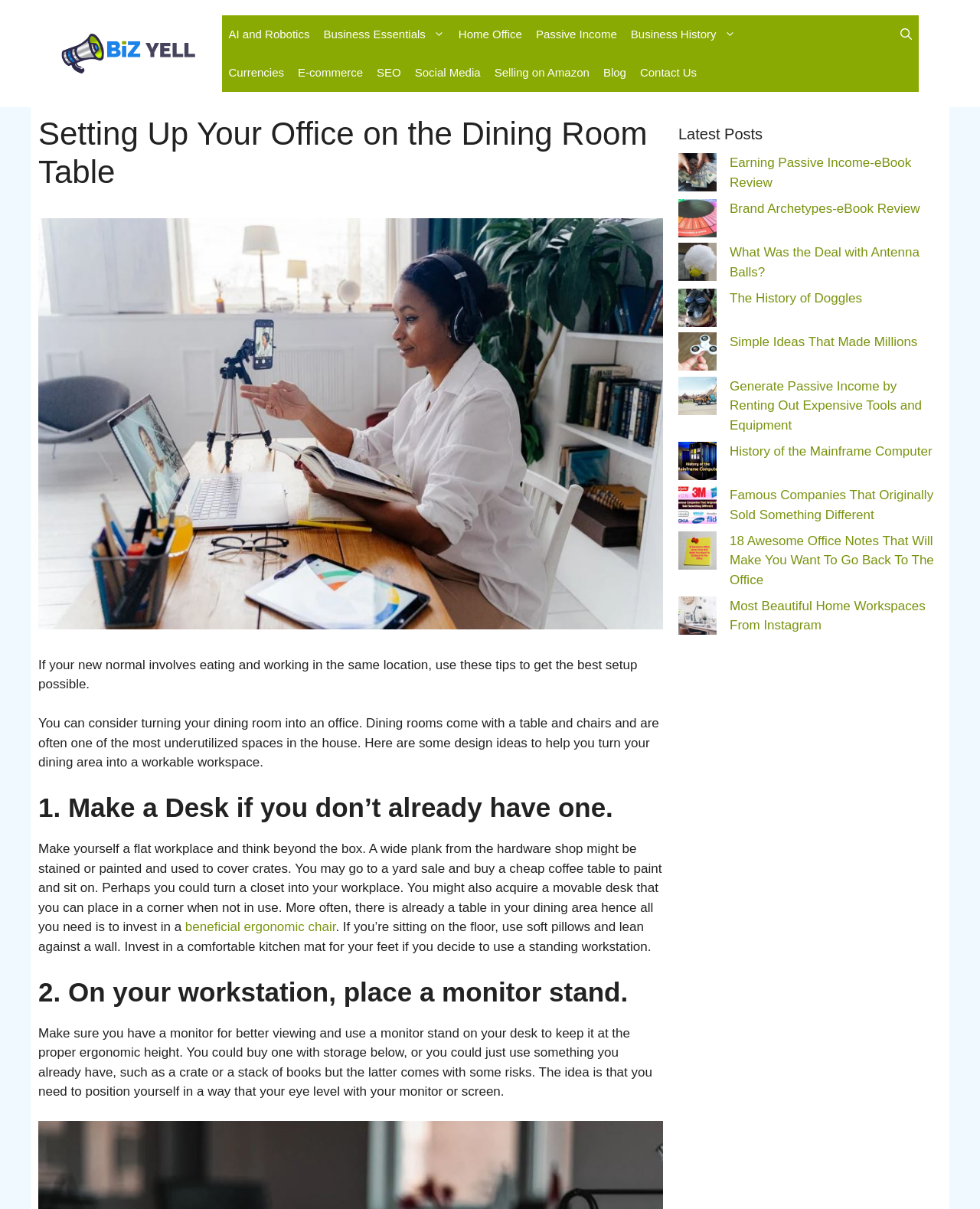Determine the bounding box coordinates of the clickable region to follow the instruction: "Click on the 'Earning Passive Income-eBook Review' link".

[0.692, 0.127, 0.731, 0.163]